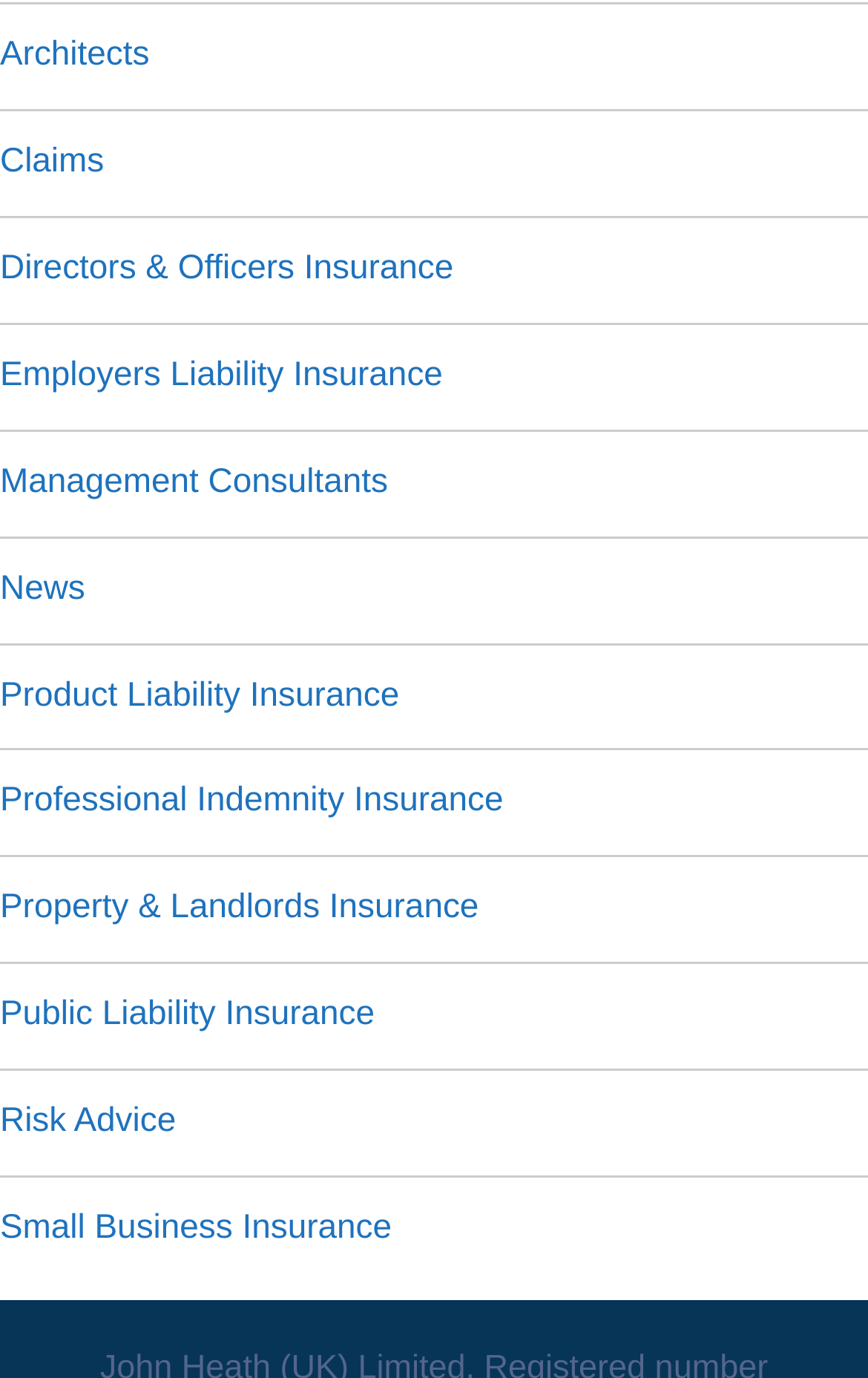Based on the element description "Management Consultants", predict the bounding box coordinates of the UI element.

[0.0, 0.335, 0.447, 0.363]